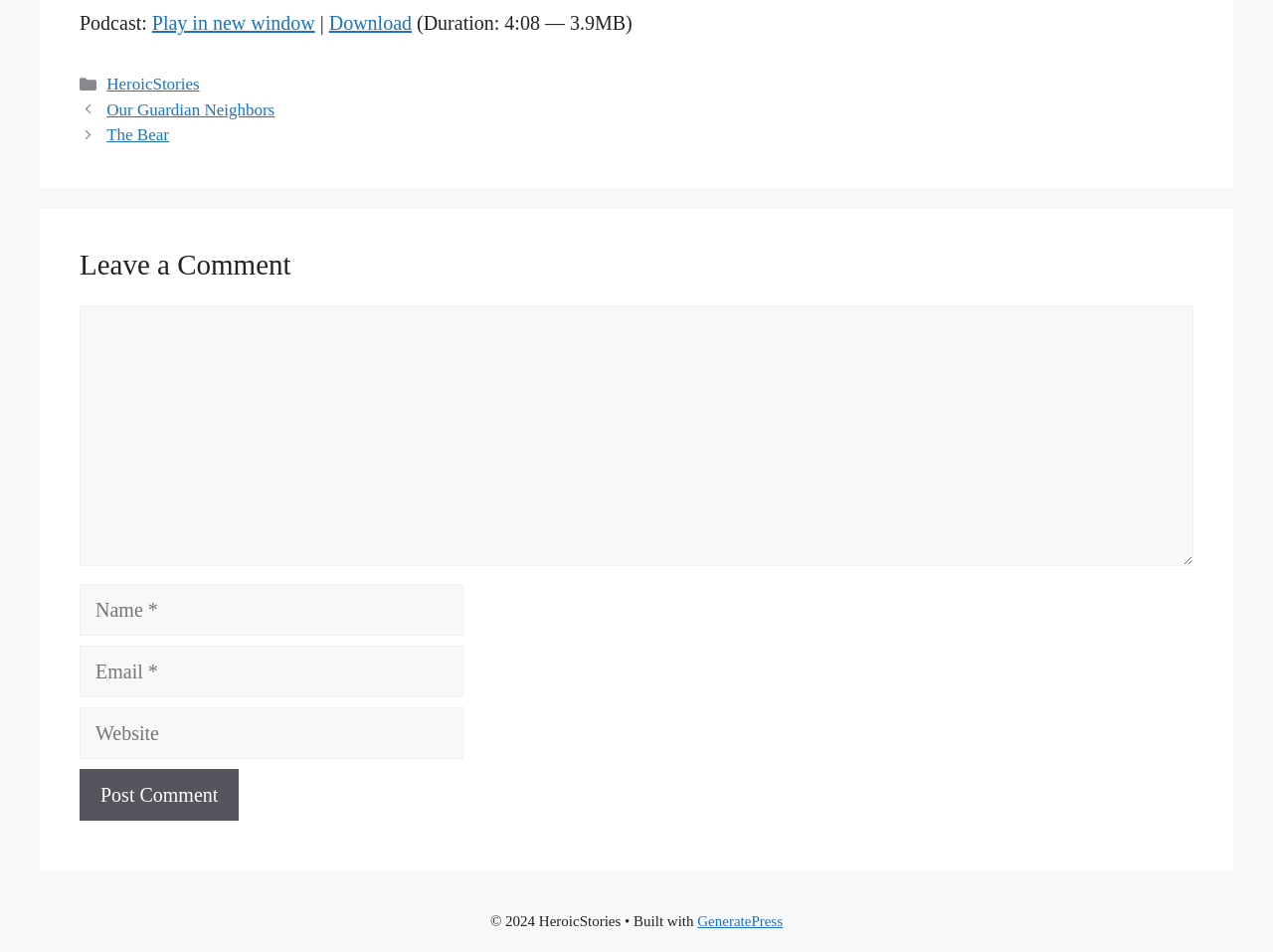Indicate the bounding box coordinates of the element that must be clicked to execute the instruction: "Download the podcast". The coordinates should be given as four float numbers between 0 and 1, i.e., [left, top, right, bottom].

[0.258, 0.013, 0.323, 0.036]